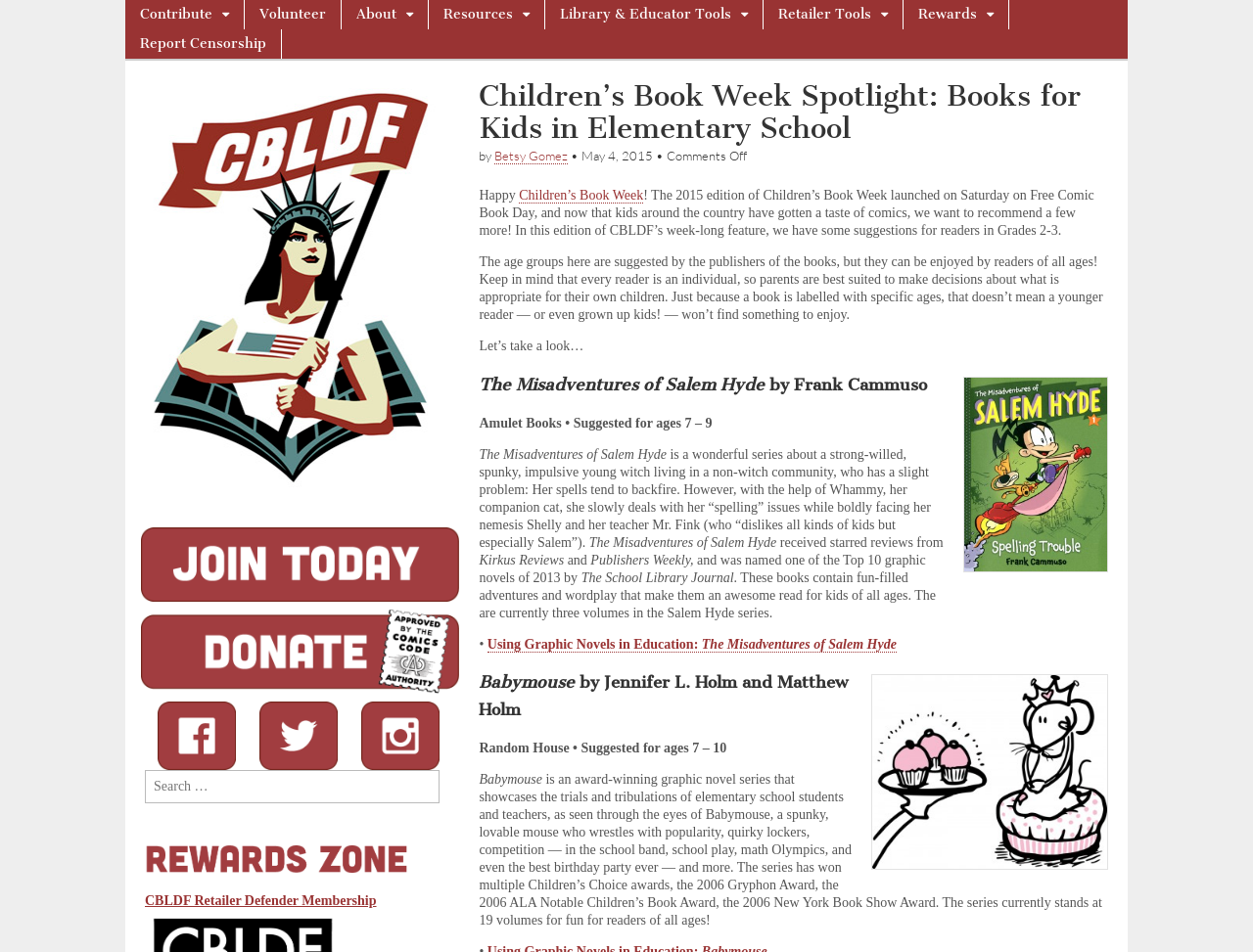Elaborate on the different components and information displayed on the webpage.

The webpage is about Children's Book Week Spotlight, specifically featuring books for kids in elementary school, as indicated by the title "Children's Book Week Spotlight: Books for Kids in Elementary School – Comic Book Legal Defense Fund". 

At the top of the page, there are several links to different sections of the website, including "Contribute", "Volunteer", "About", "Resources", "Library & Educator Tools", "Retailer Tools", and "Rewards". 

Below these links, there is a header section with the title of the article, "Children's Book Week Spotlight: Books for Kids in Elementary School", followed by the author's name, "Betsy Gomez", and the date of publication, "May 4, 2015". 

The main content of the page is divided into sections, each featuring a different book recommendation for kids in elementary school. The first book featured is "The Misadventures of Salem Hyde" by Frank Cammuso, with a brief summary and an image of the book cover. The book is suggested for ages 7-9 and has received starred reviews from Kirkus Reviews, Publishers Weekly, and The School Library Journal. 

The second book featured is "Babymouse" by Jennifer L. Holm and Matthew Holm, with a brief summary and an image of the book cover. The book is suggested for ages 7-10 and has won multiple awards, including the Children's Choice awards, the Gryphon Award, and the ALA Notable Children's Book Award. 

Throughout the page, there are also several images and links to other resources, including a search bar at the bottom of the page. Additionally, there are social media links and a logo of the Comic Book Legal Defense Fund at the top right corner of the page.